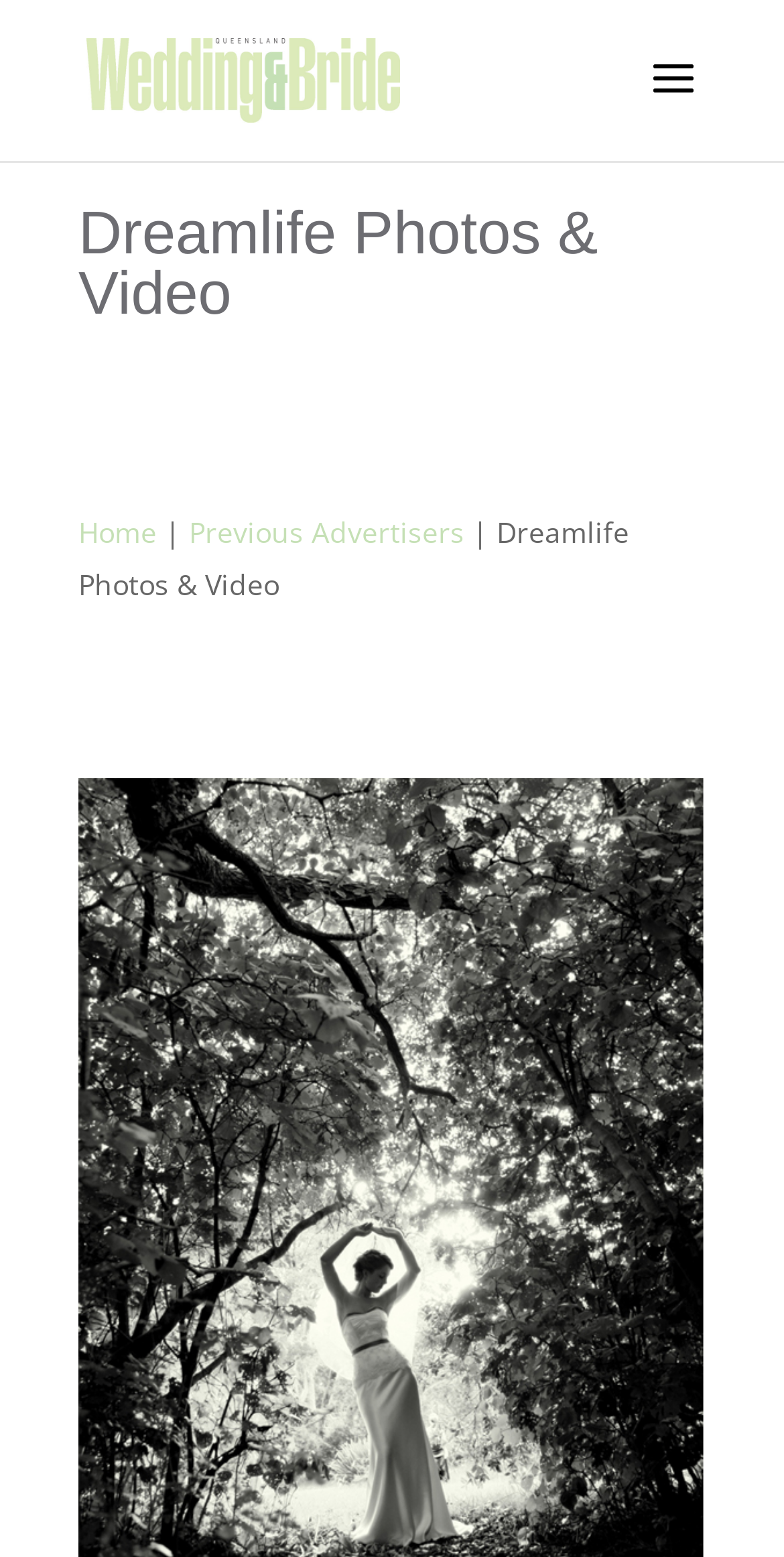Examine the image carefully and respond to the question with a detailed answer: 
What is the company name?

I found the answer by looking at the heading element with the text 'Dreamlife Photos & Video' which is located at the top of the webpage.